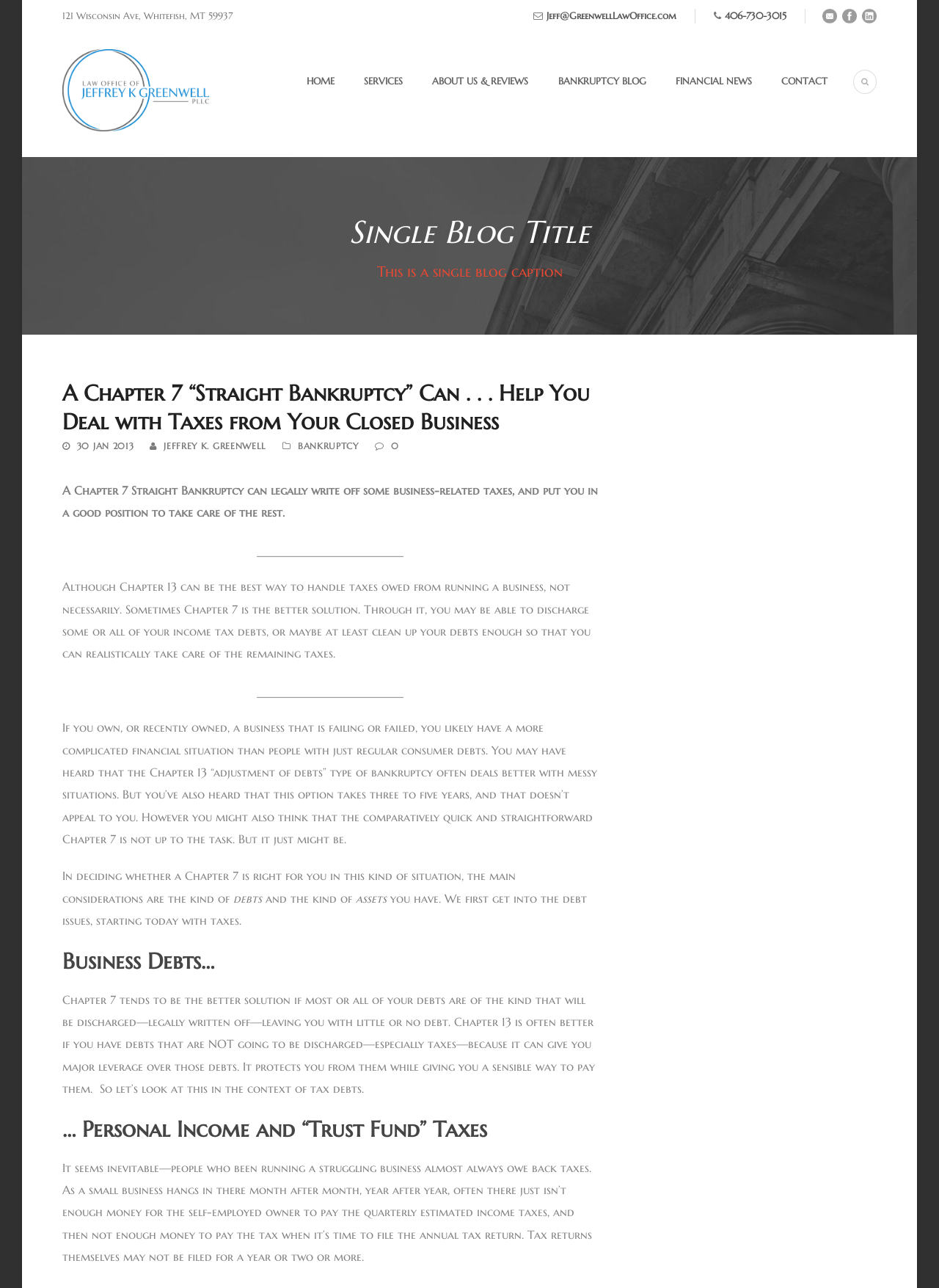Predict the bounding box coordinates of the UI element that matches this description: "About Us & Reviews". The coordinates should be in the format [left, top, right, bottom] with each value between 0 and 1.

[0.429, 0.056, 0.563, 0.097]